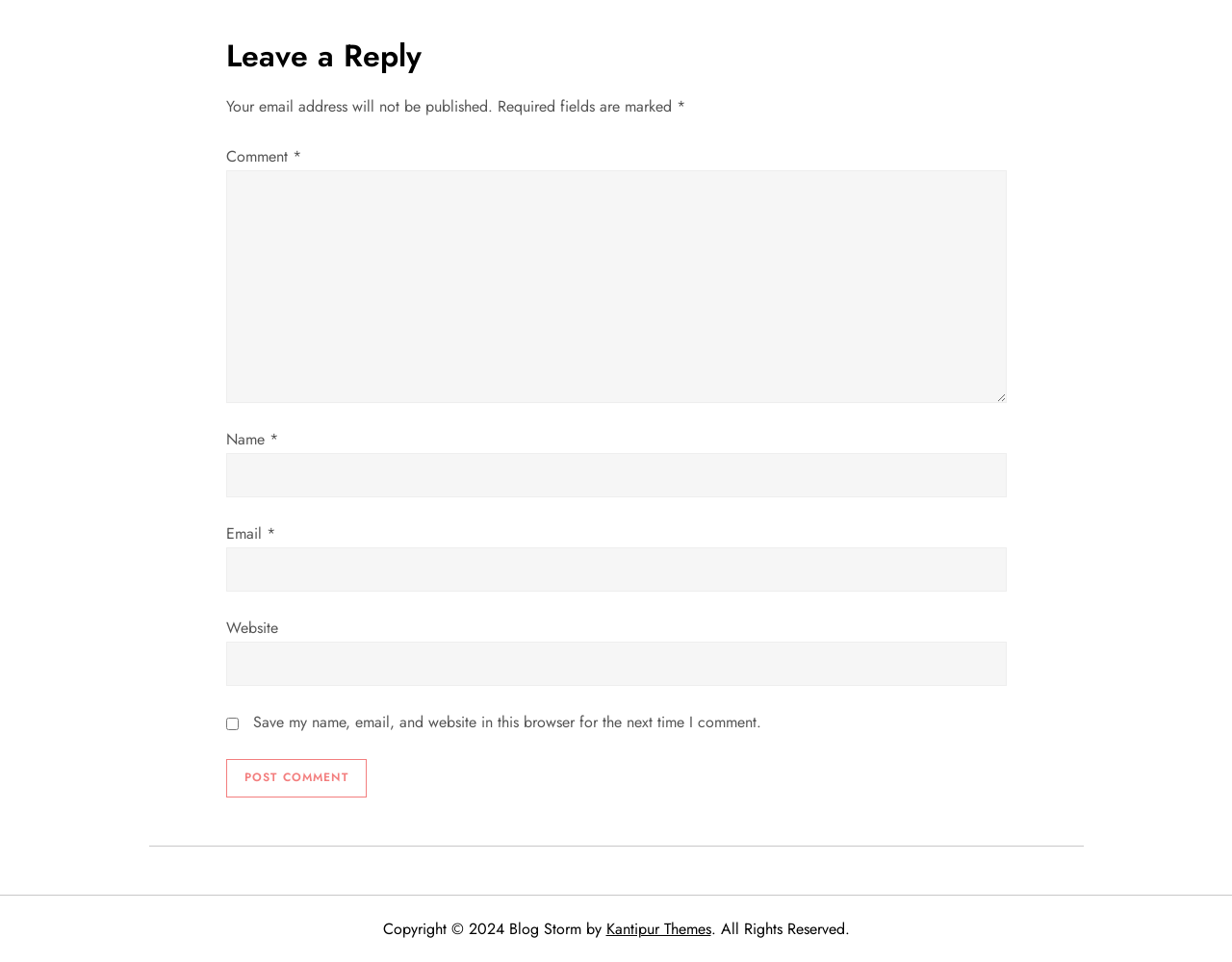Please reply to the following question using a single word or phrase: 
What is the copyright year?

2024